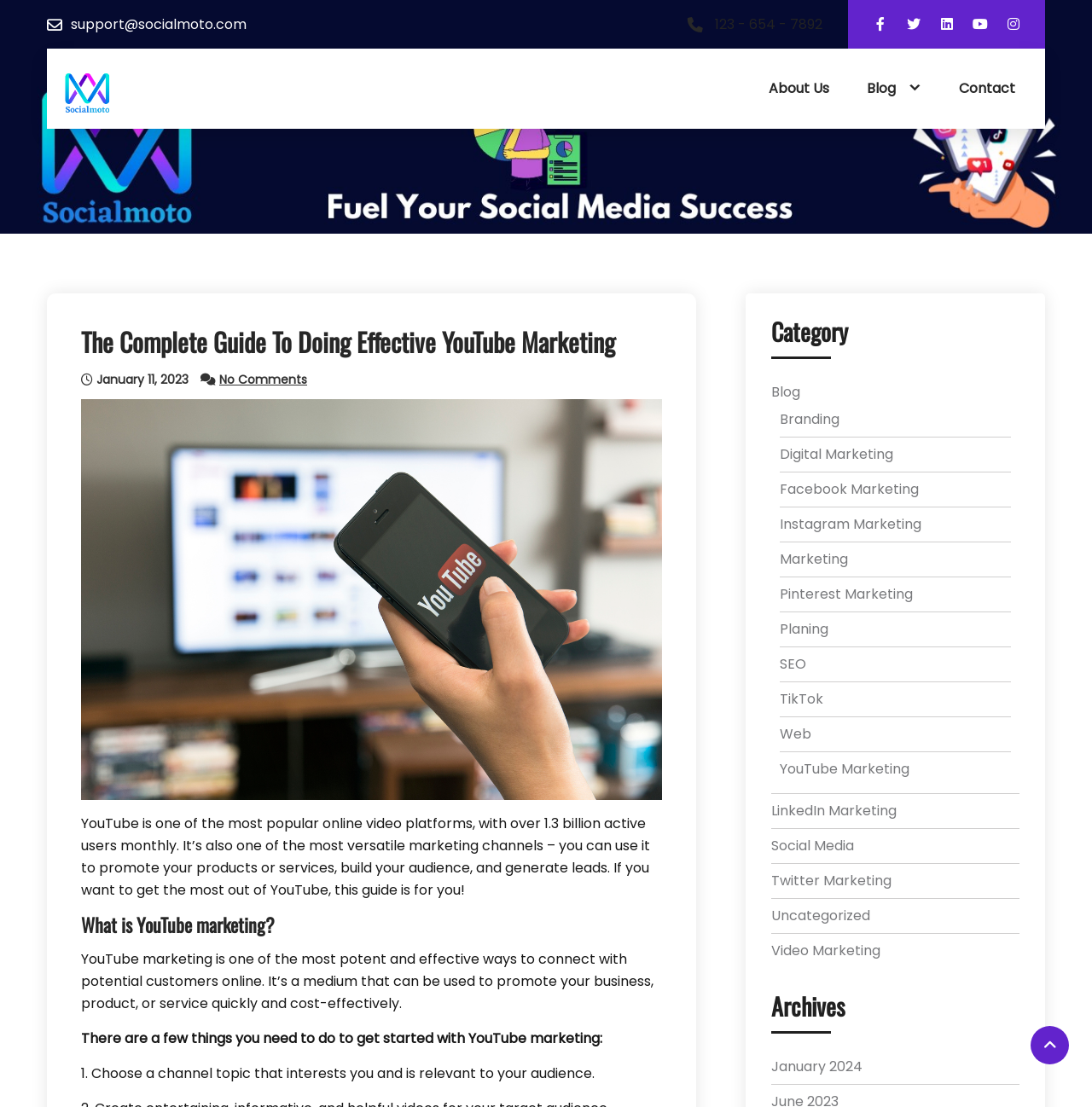What is the purpose of YouTube marketing?
Make sure to answer the question with a detailed and comprehensive explanation.

According to the webpage, YouTube marketing is a medium that can be used to promote business, product, or service quickly and cost-effectively, which implies that one of the main purposes of YouTube marketing is to promote products or services.